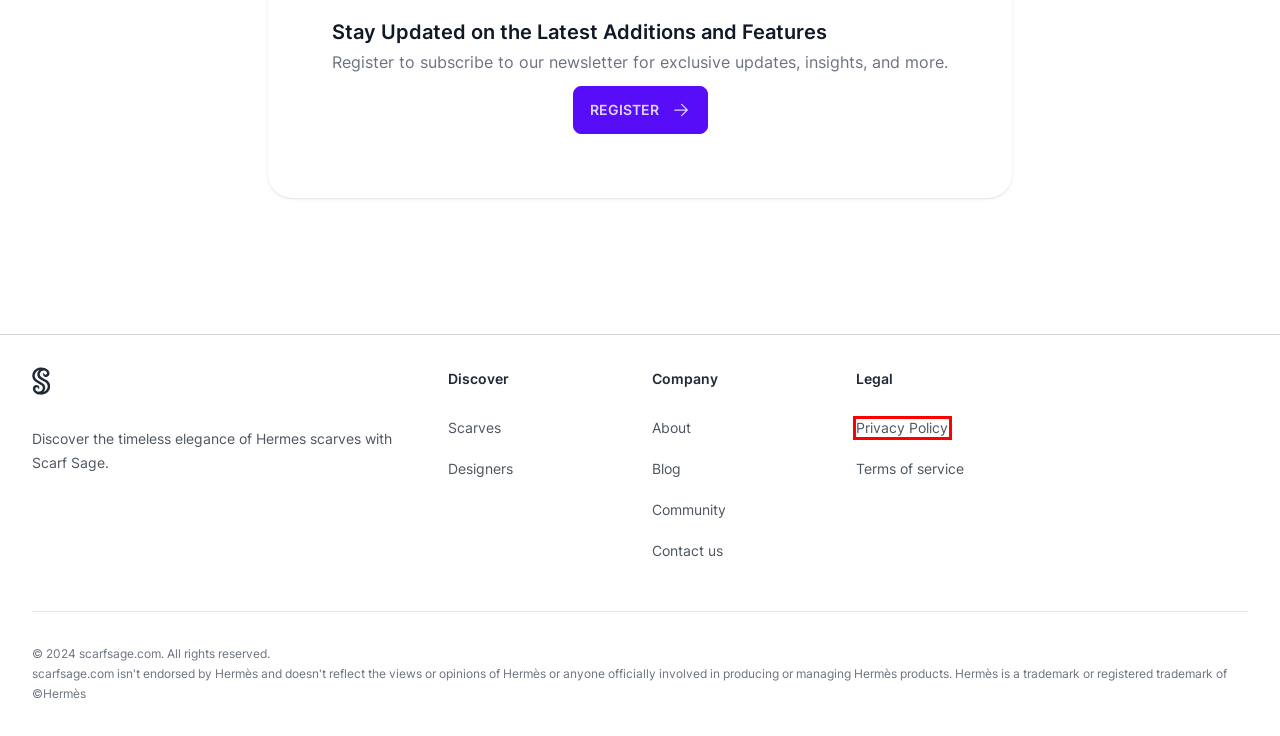Look at the screenshot of a webpage where a red bounding box surrounds a UI element. Your task is to select the best-matching webpage description for the new webpage after you click the element within the bounding box. The available options are:
A. Meet the Team | Scarf Sage
B. Discover the World of Hermès Scarves and Beyond | Scarf Sage
C. Privacy Policy | Scarf Sage
D. Terms of Service | Scarf Sage
E. Discover Hermès scarves Designer | Scarf Sage
F. Discover Hermès scarves | Scarf Sage
G. Scarf Sage
H. Scarf Sage Blog: Discover the World of Hermès Scarves | Scarf Sage

C